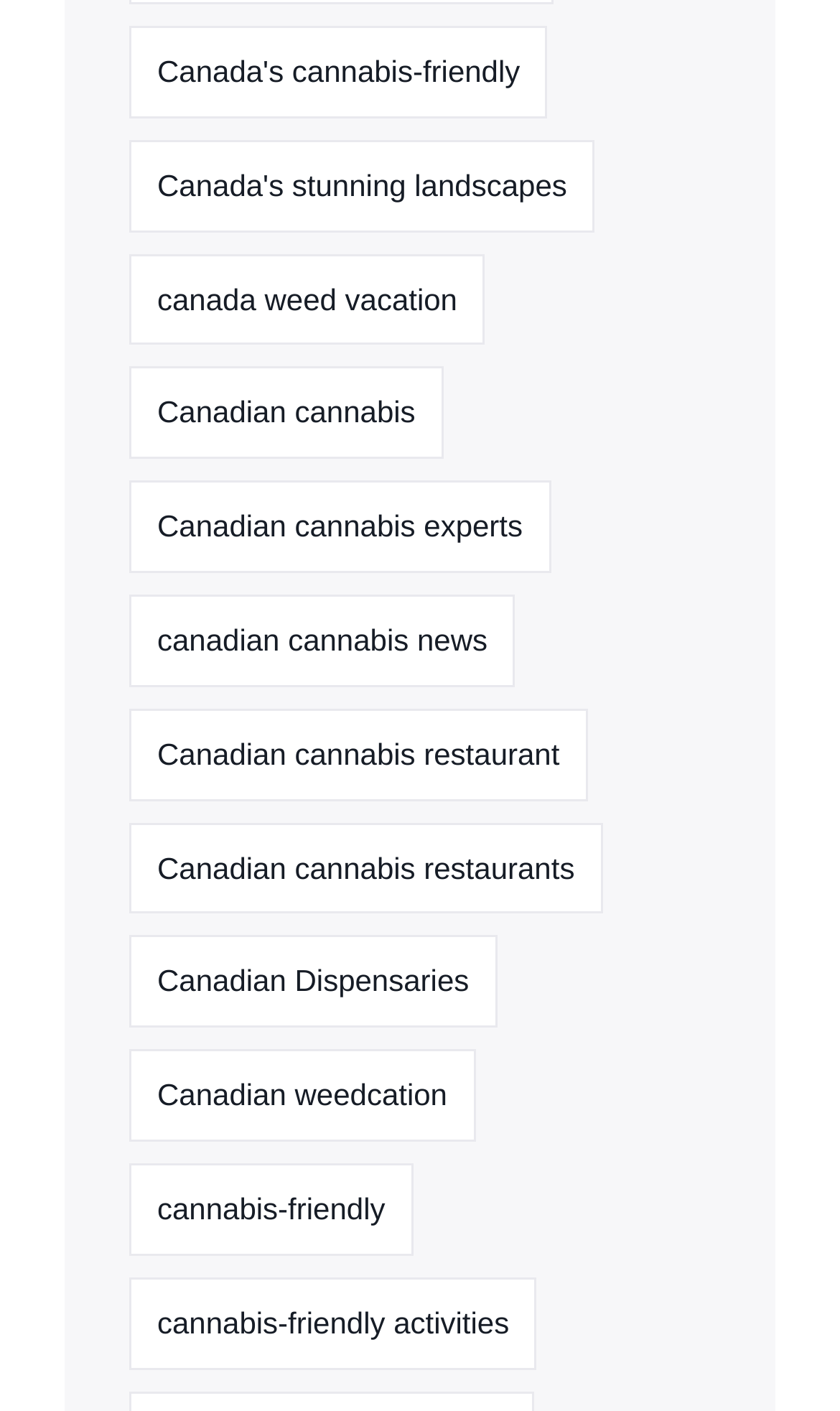What is the vertical order of the links on this webpage?
Look at the image and provide a detailed response to the question.

By comparing the y1 and y2 coordinates of the bounding box for each link, it is clear that the links are arranged in a vertical order from top to bottom, with 'Canada's cannabis-friendly' at the top and 'cannabis-friendly activities' at the bottom.